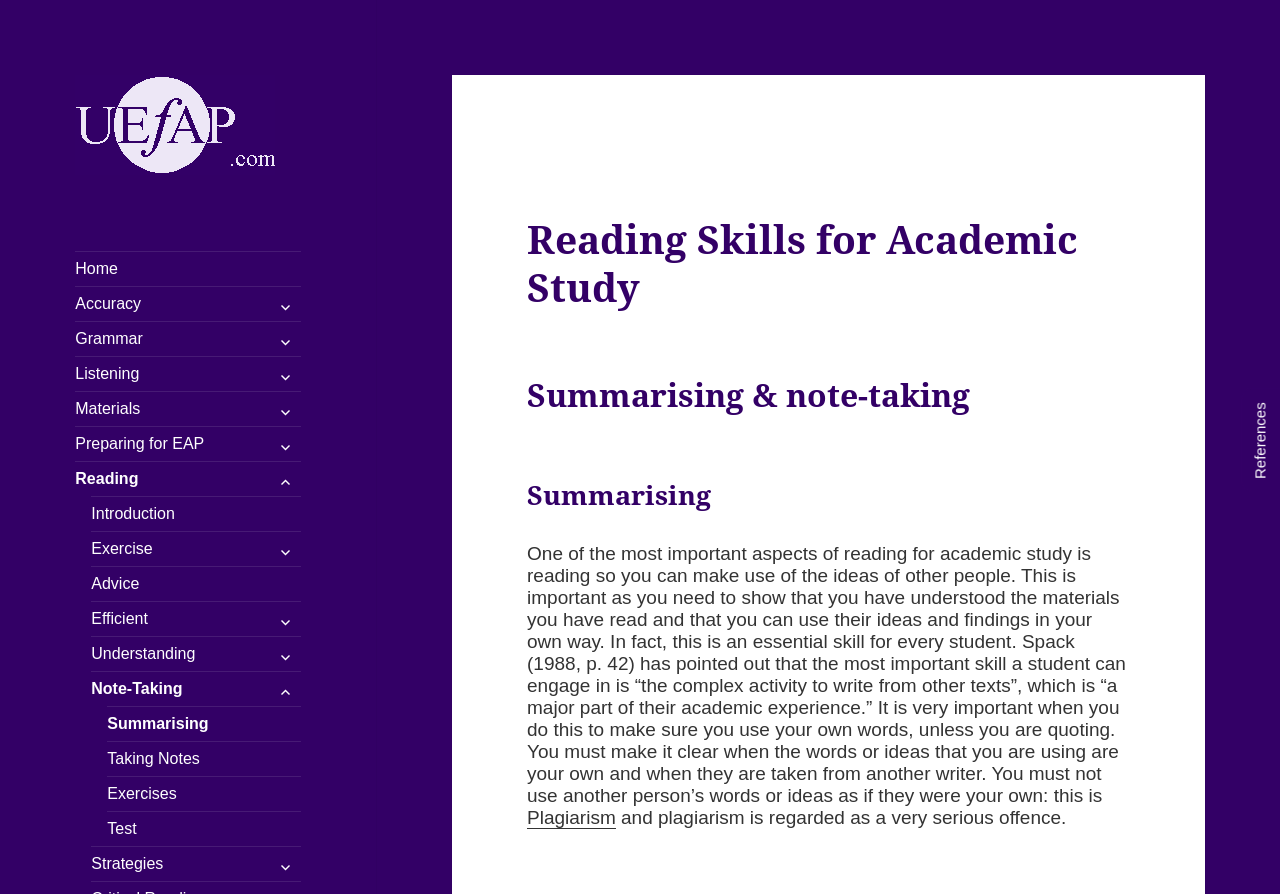Create a detailed summary of the webpage's content and design.

The webpage is about "Reading: Note-Taking Summarising" for academic purposes. At the top, there is a logo and a link to "UEfAP" on the left, accompanied by a short title "Using English for Academic Purposes". Below this, there is a navigation menu with links to various sections, including "Home", "Accuracy", "Grammar", "Listening", "Materials", "Preparing for EAP", and "Reading". Each of these links has an expandable child menu.

The main content of the page is divided into sections, with headings such as "Reading Skills for Academic Study", "Summarising & note-taking", and "Summarising". The text explains the importance of reading and summarizing in academic study, citing a quote from Spack (1988). It emphasizes the need to use one's own words when writing from other texts and to avoid plagiarism, which is considered a serious offense.

There are several links within the text, including "Introduction", "Exercise", "Advice", "Efficient", "Understanding", "Note-Taking", "Summarising", "Taking Notes", "Exercises", "Test", and "Strategies". These links are likely related to the topic of reading and summarizing for academic purposes.